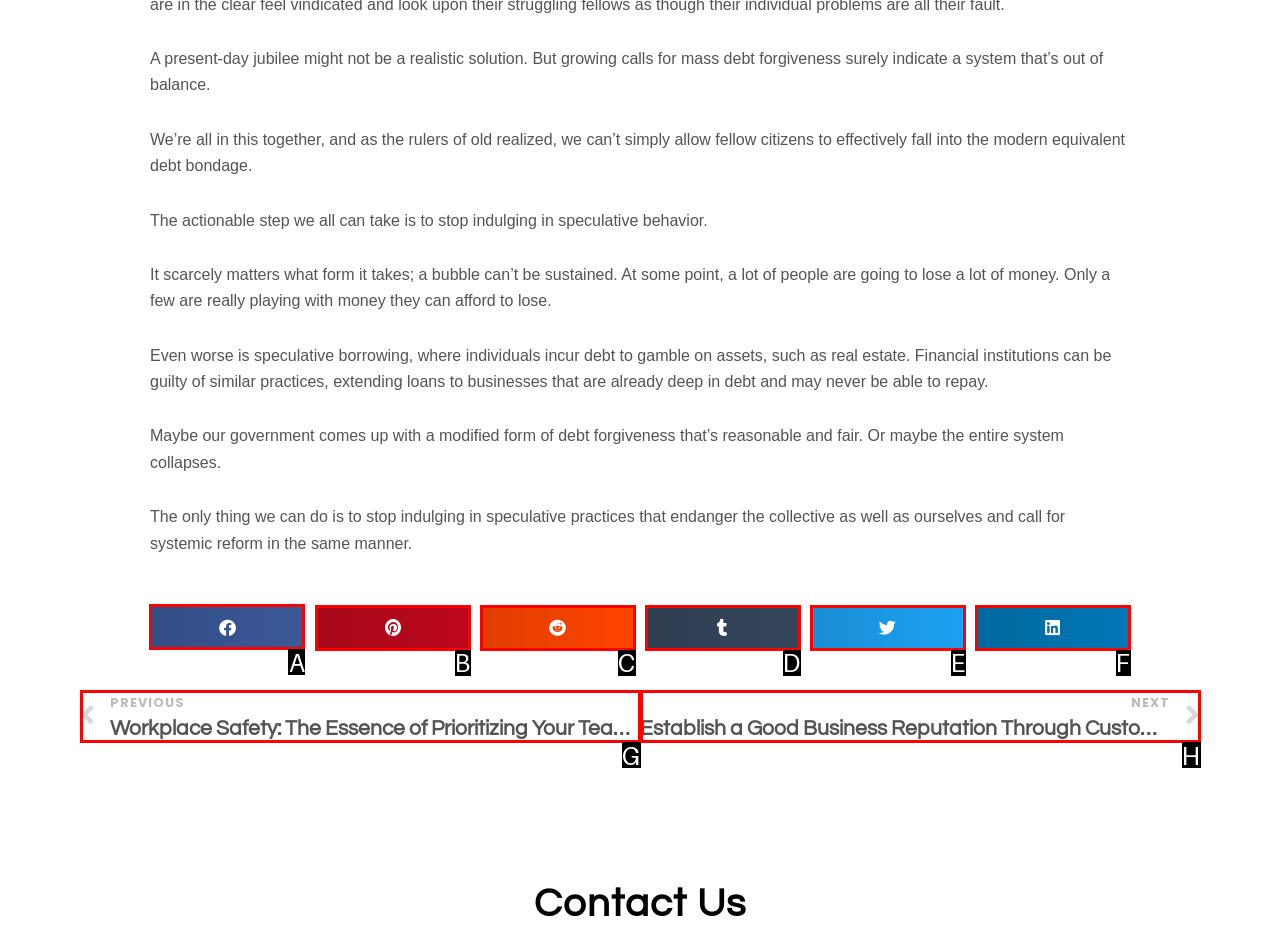To complete the task: Share on facebook, select the appropriate UI element to click. Respond with the letter of the correct option from the given choices.

A